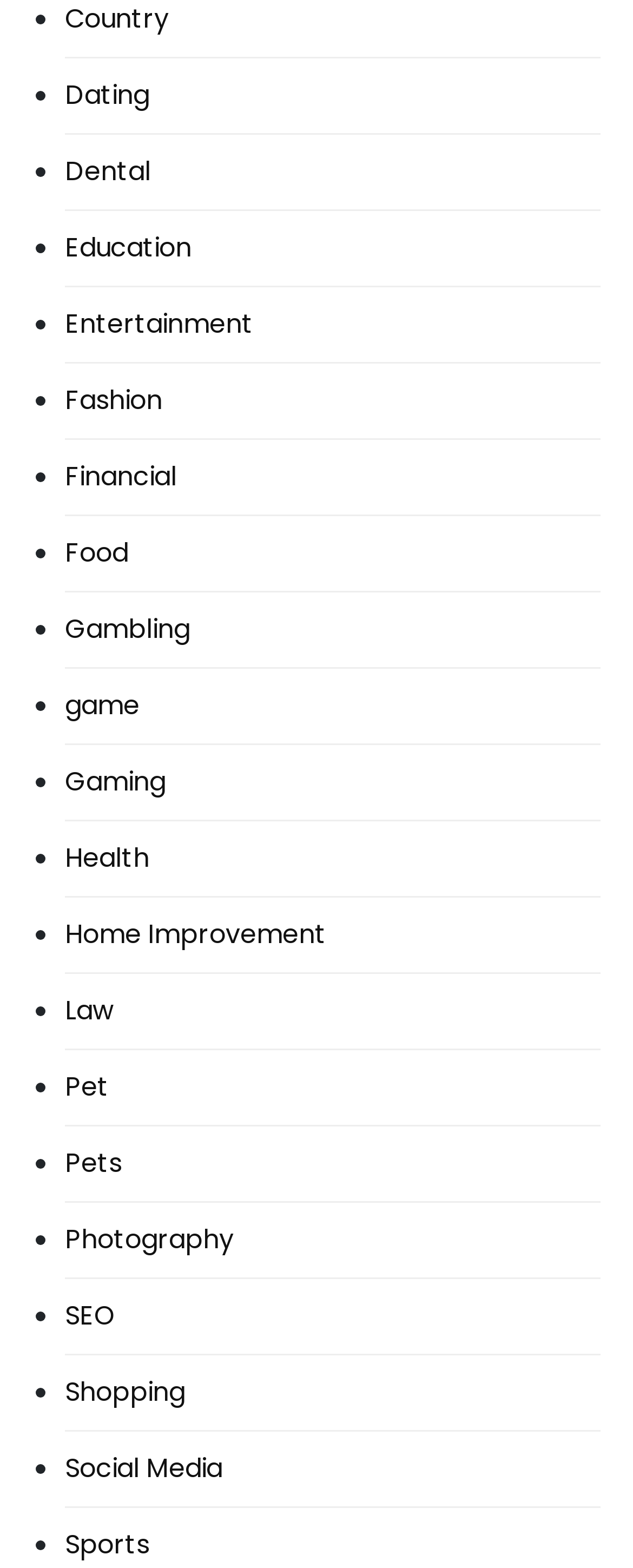Locate the bounding box coordinates of the clickable element to fulfill the following instruction: "Go to the Health section". Provide the coordinates as four float numbers between 0 and 1 in the format [left, top, right, bottom].

[0.103, 0.539, 0.236, 0.556]